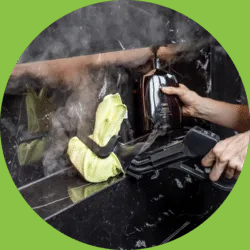What percentage of germs does the steam claim to kill?
Please use the visual content to give a single word or phrase answer.

99.9%